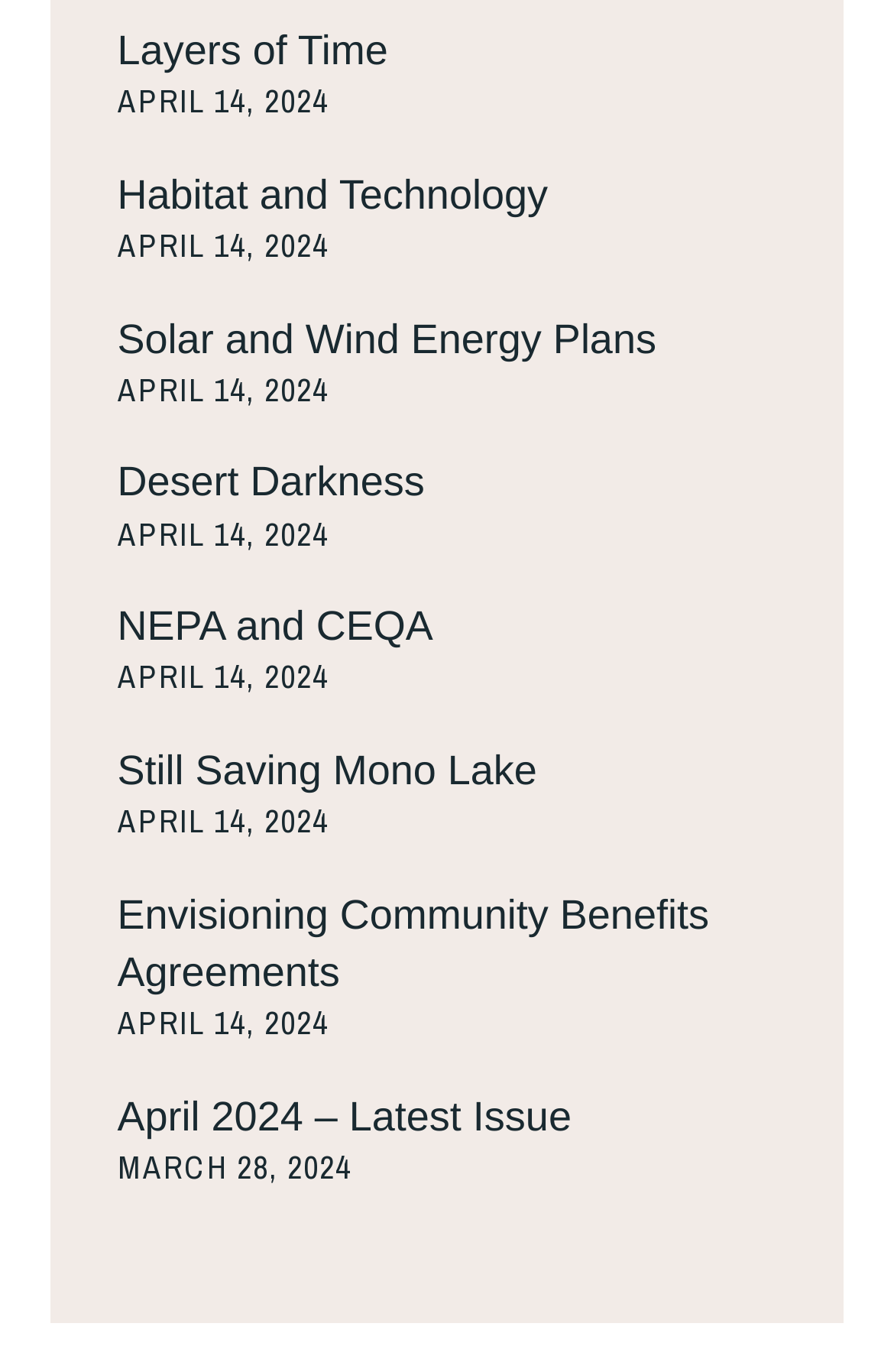Please specify the bounding box coordinates of the clickable section necessary to execute the following command: "Learn about Desert Darkness".

[0.131, 0.335, 0.475, 0.368]